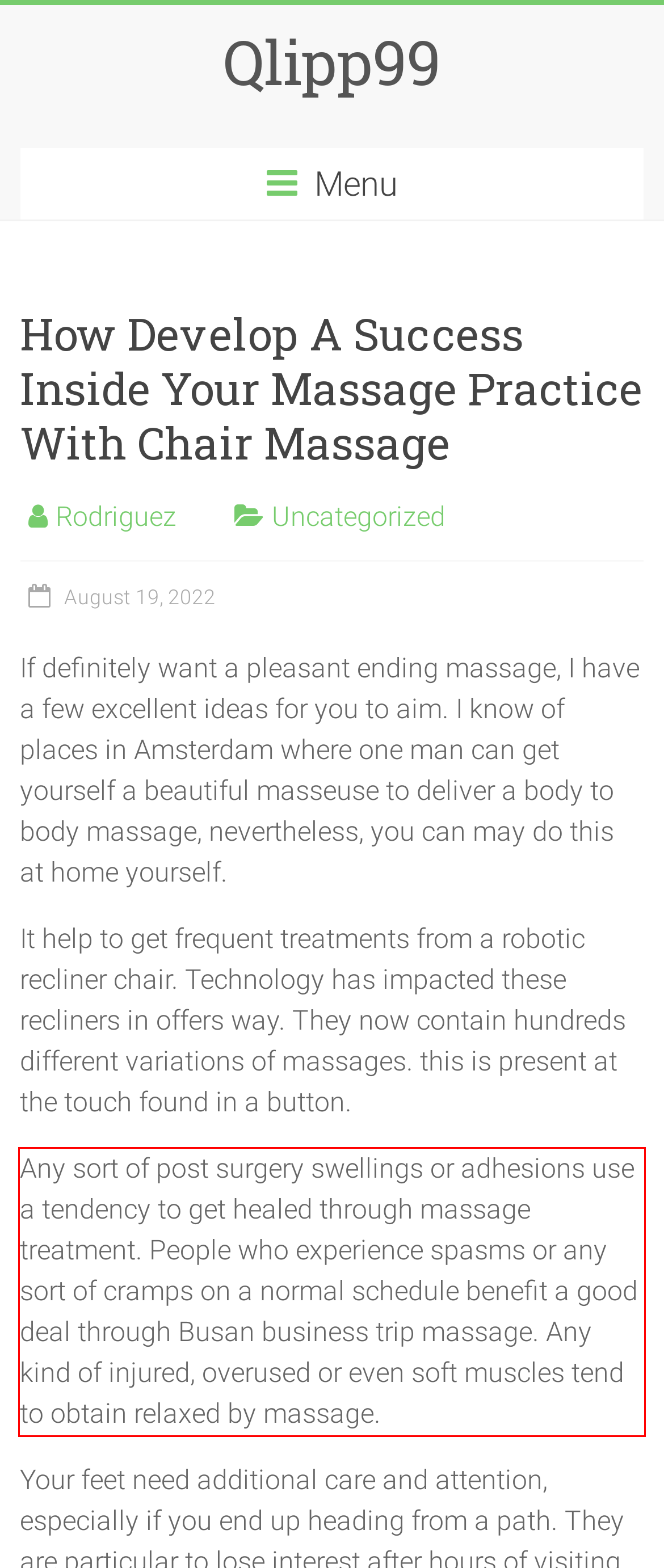Please analyze the provided webpage screenshot and perform OCR to extract the text content from the red rectangle bounding box.

Any sort of post surgery swellings or adhesions use a tendency to get healed through massage treatment. People who experience spasms or any sort of cramps on a normal schedule benefit a good deal through Busan business trip massage. Any kind of injured, overused or even soft muscles tend to obtain relaxed by massage.